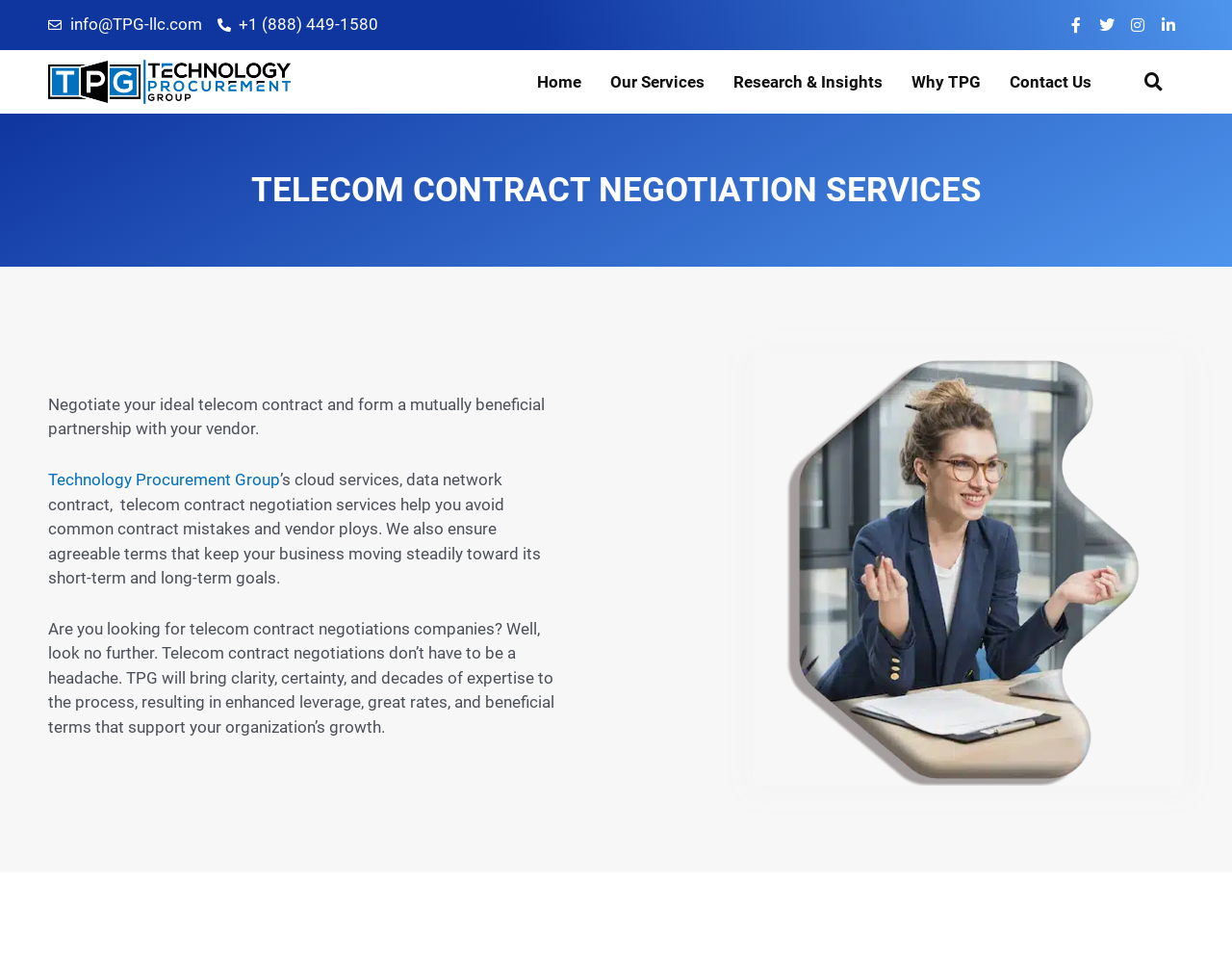Identify the bounding box coordinates for the UI element described as follows: "Technology". Ensure the coordinates are four float numbers between 0 and 1, formatted as [left, top, right, bottom].

None